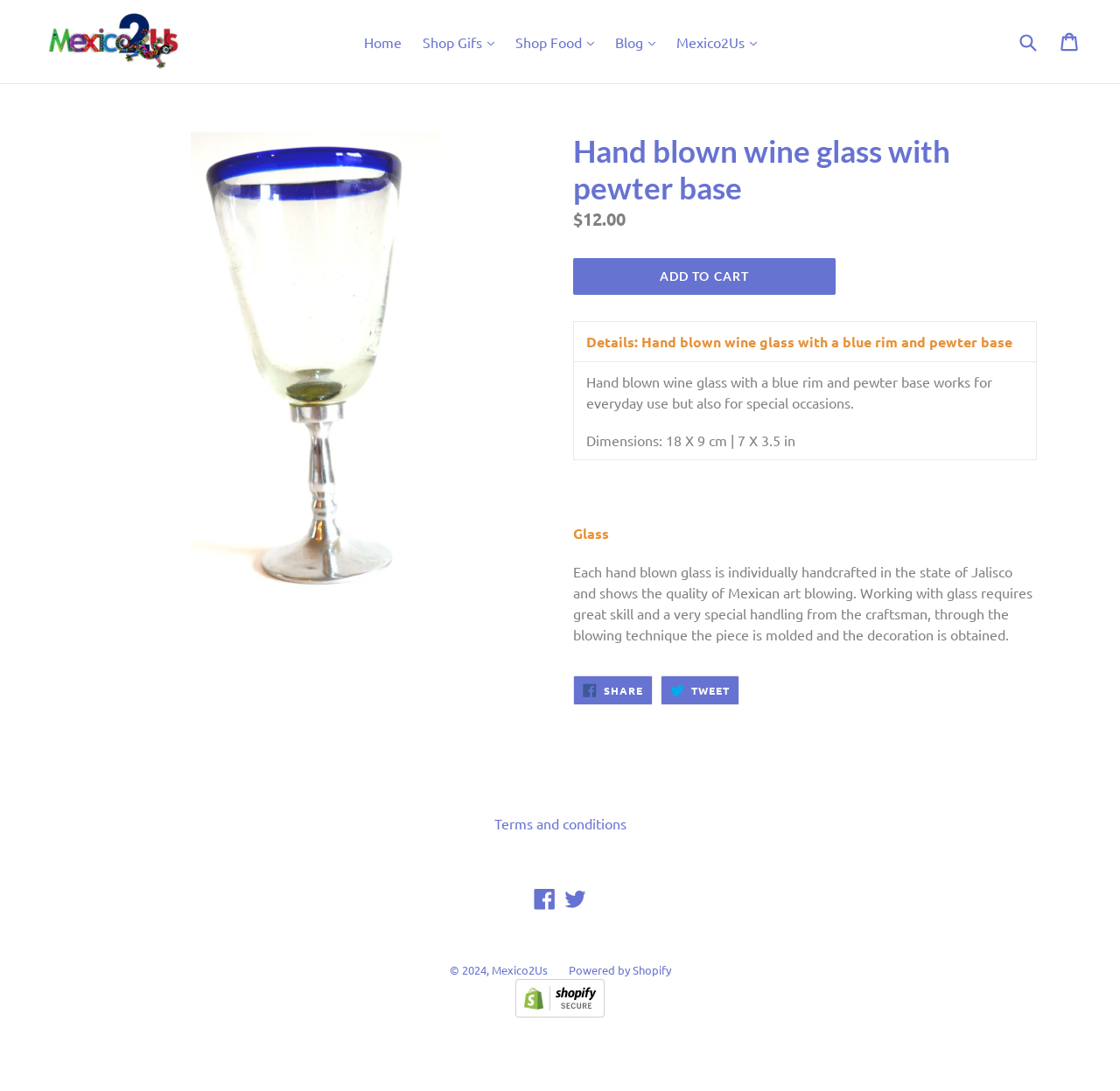Determine the bounding box coordinates of the region I should click to achieve the following instruction: "View cart". Ensure the bounding box coordinates are four float numbers between 0 and 1, i.e., [left, top, right, bottom].

[0.947, 0.02, 0.965, 0.057]